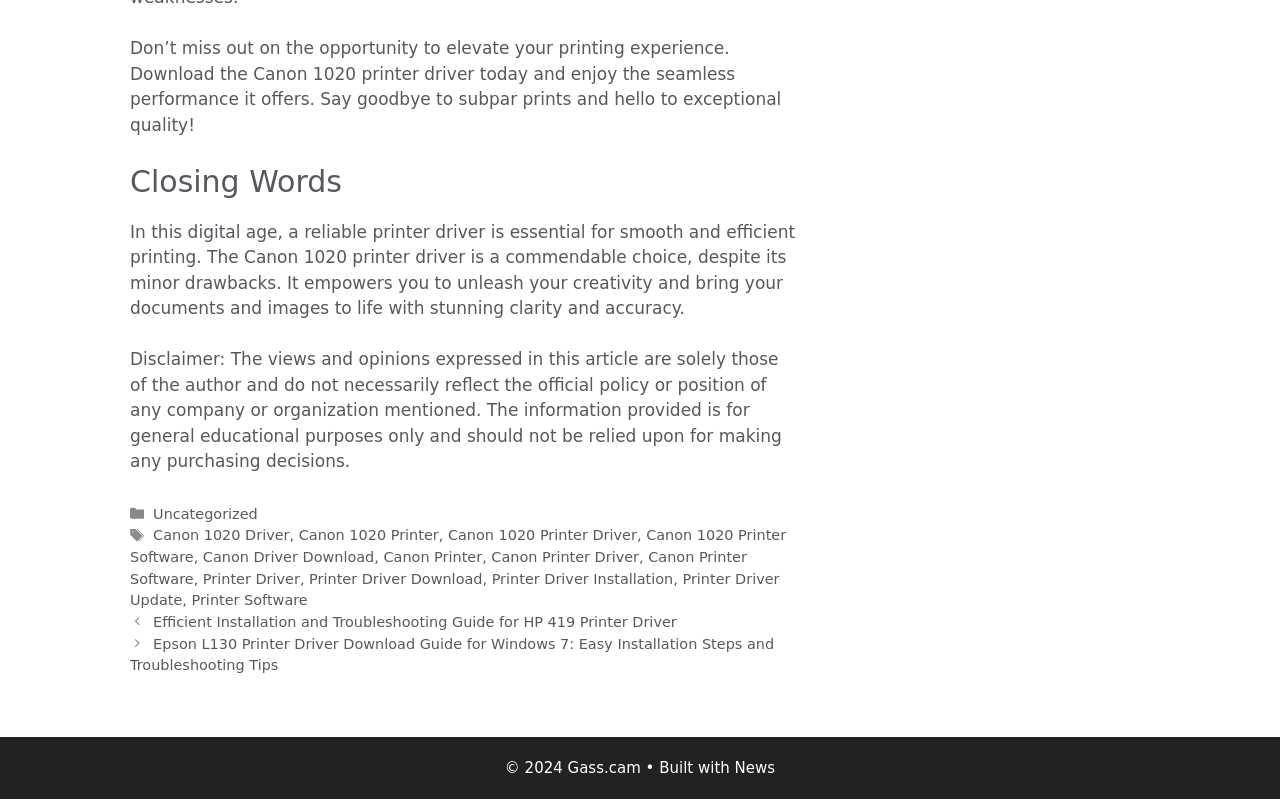Extract the bounding box for the UI element that matches this description: "News".

[0.574, 0.95, 0.606, 0.972]